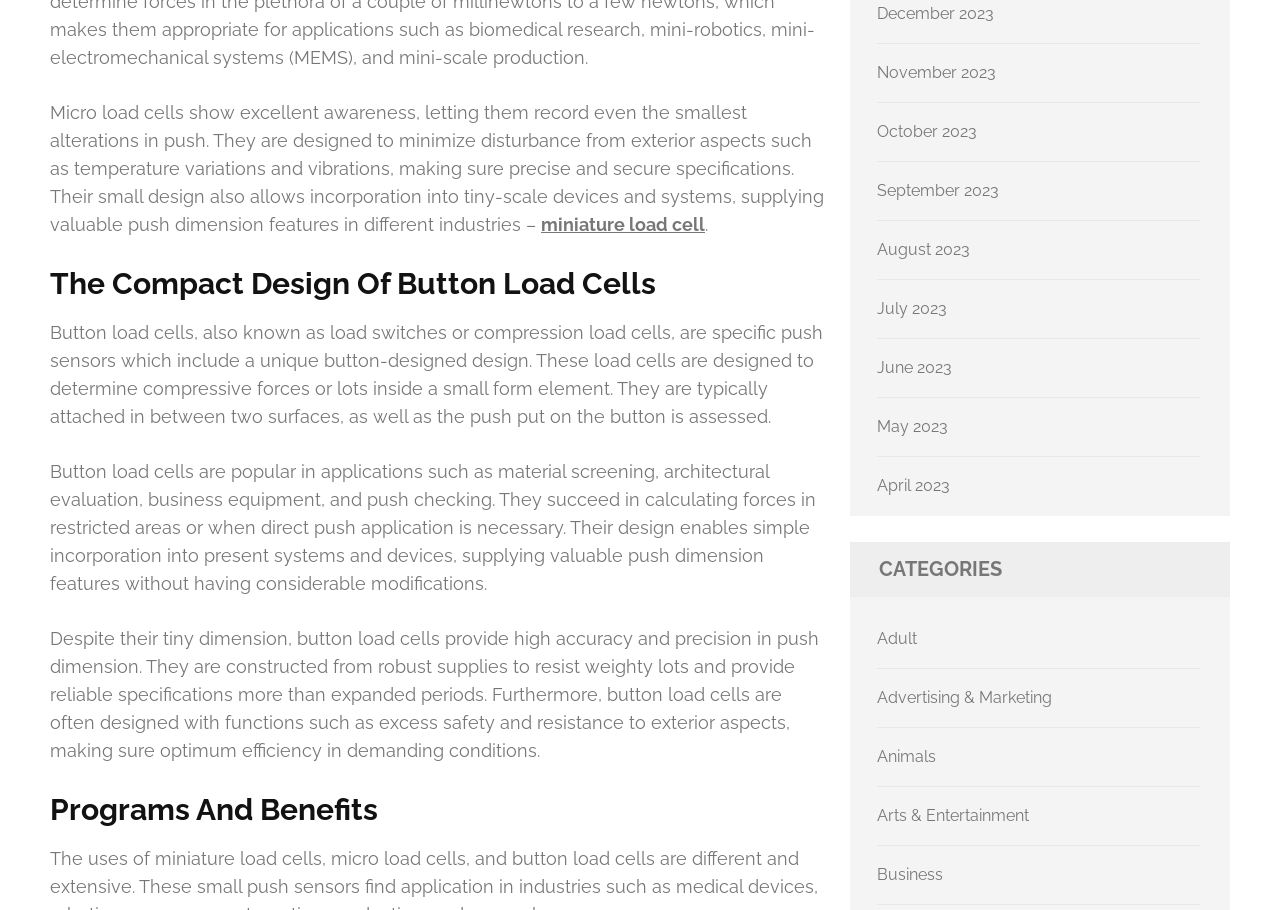Predict the bounding box coordinates of the area that should be clicked to accomplish the following instruction: "view December 2023". The bounding box coordinates should consist of four float numbers between 0 and 1, i.e., [left, top, right, bottom].

[0.685, 0.005, 0.777, 0.026]